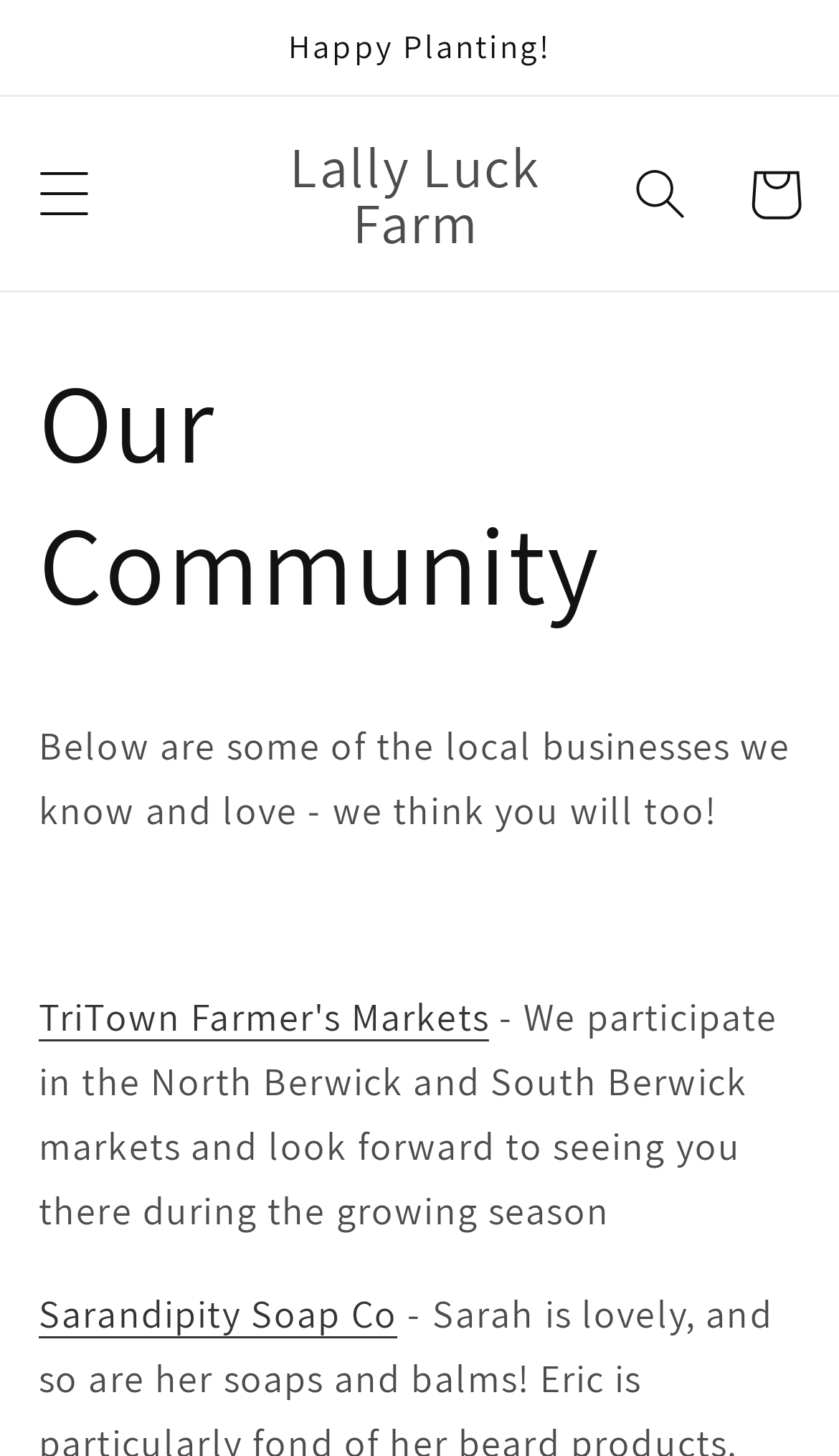Use a single word or phrase to answer the following:
What is the first local business mentioned?

TriTown Farmer's Markets